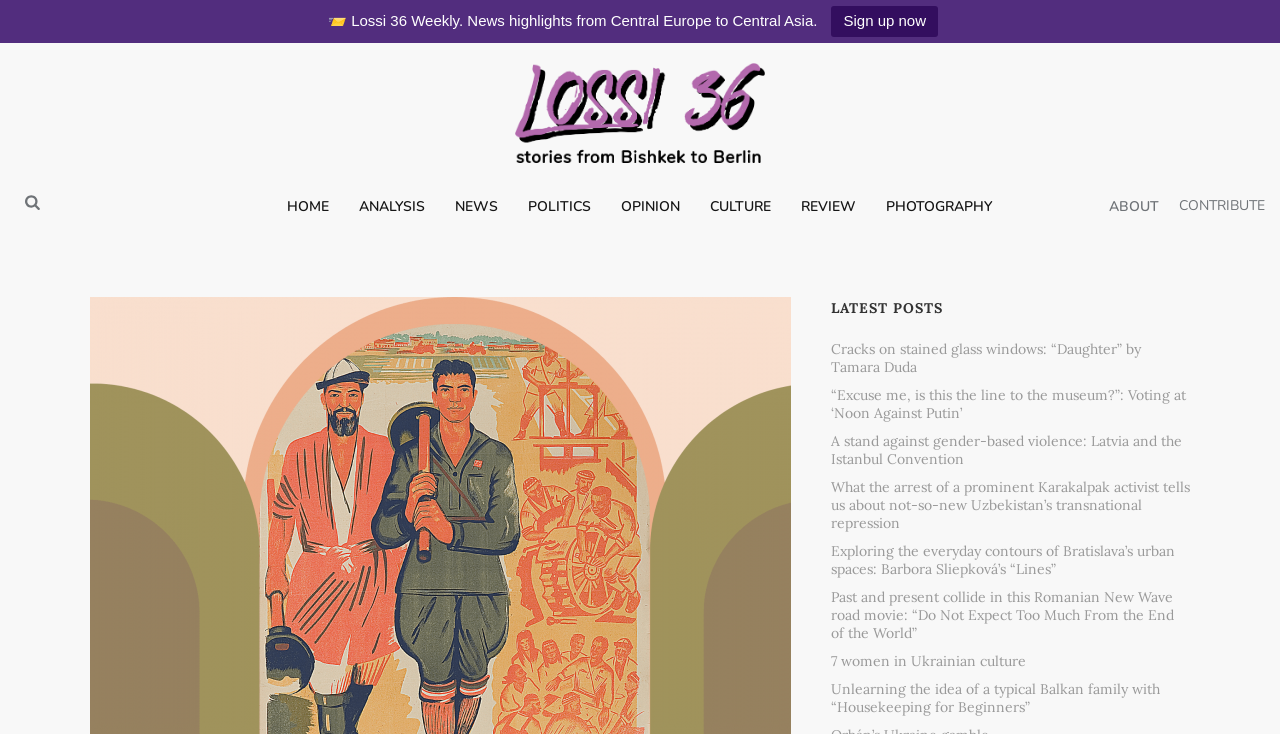Locate the bounding box coordinates of the clickable area to execute the instruction: "Read news from Central and Eastern Europe". Provide the coordinates as four float numbers between 0 and 1, represented as [left, top, right, bottom].

[0.402, 0.086, 0.598, 0.221]